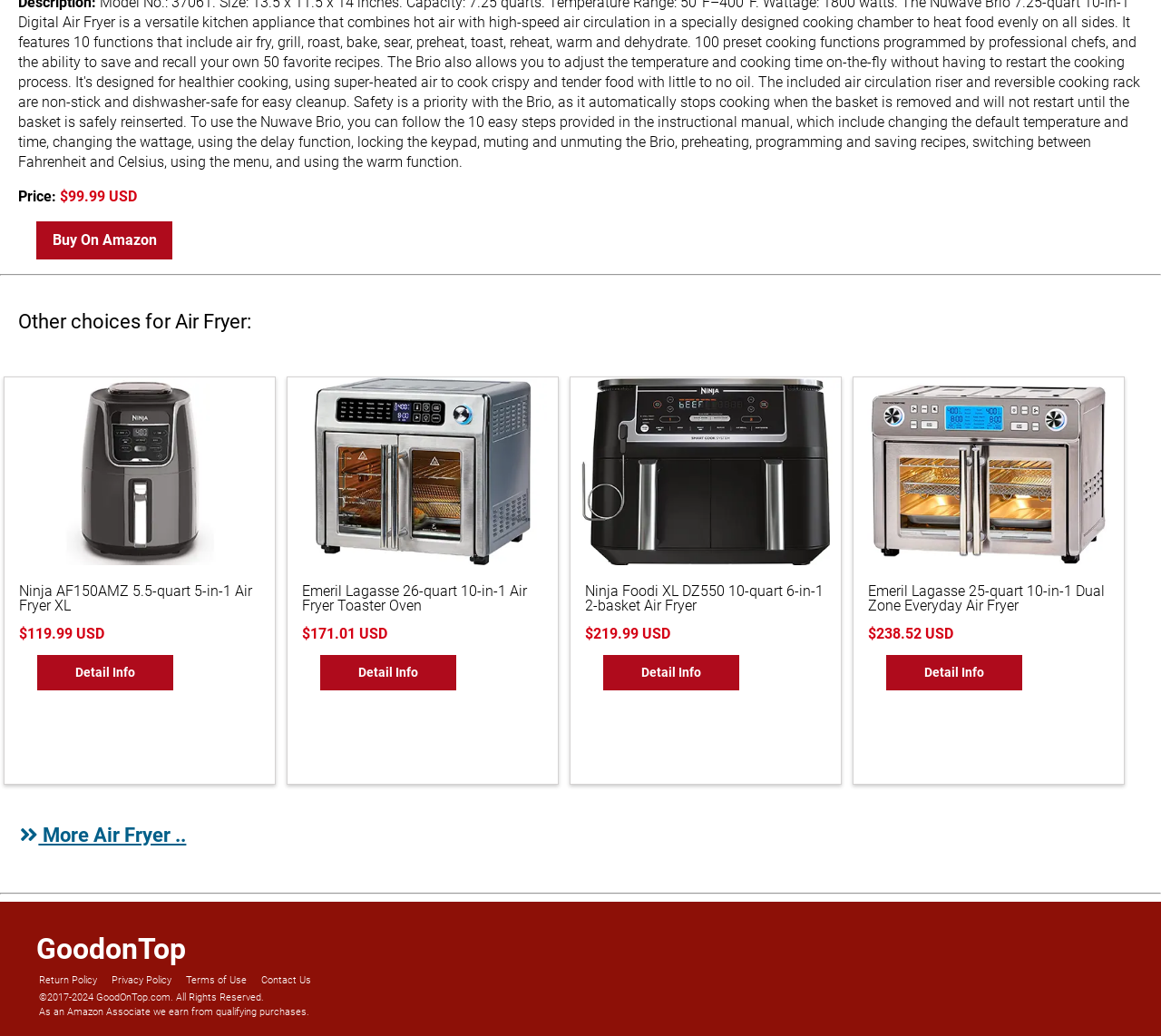Extract the bounding box for the UI element that matches this description: "Privacy Policy".

[0.096, 0.94, 0.16, 0.957]